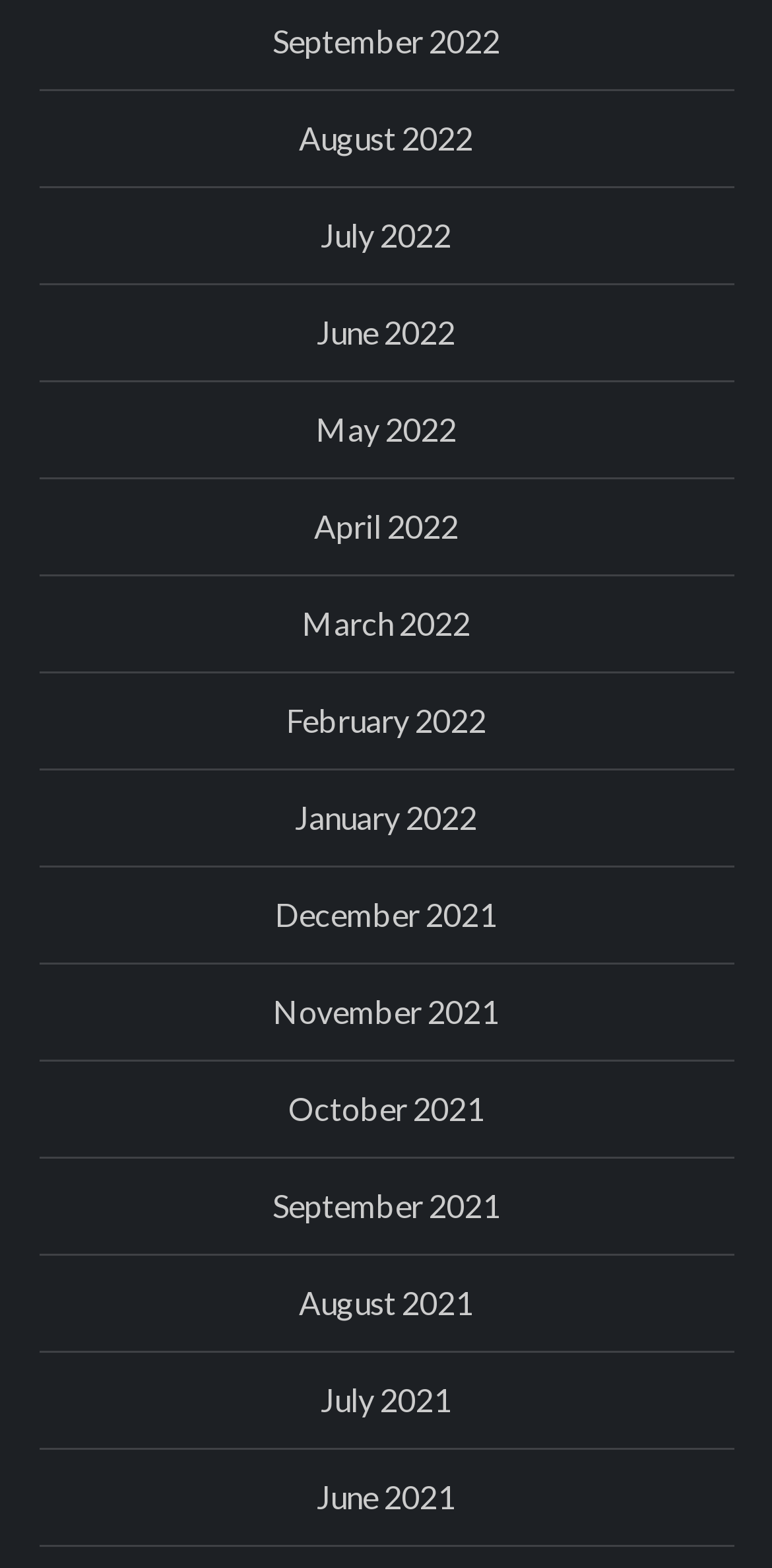Please locate the clickable area by providing the bounding box coordinates to follow this instruction: "browse July 2022".

[0.415, 0.133, 0.585, 0.168]